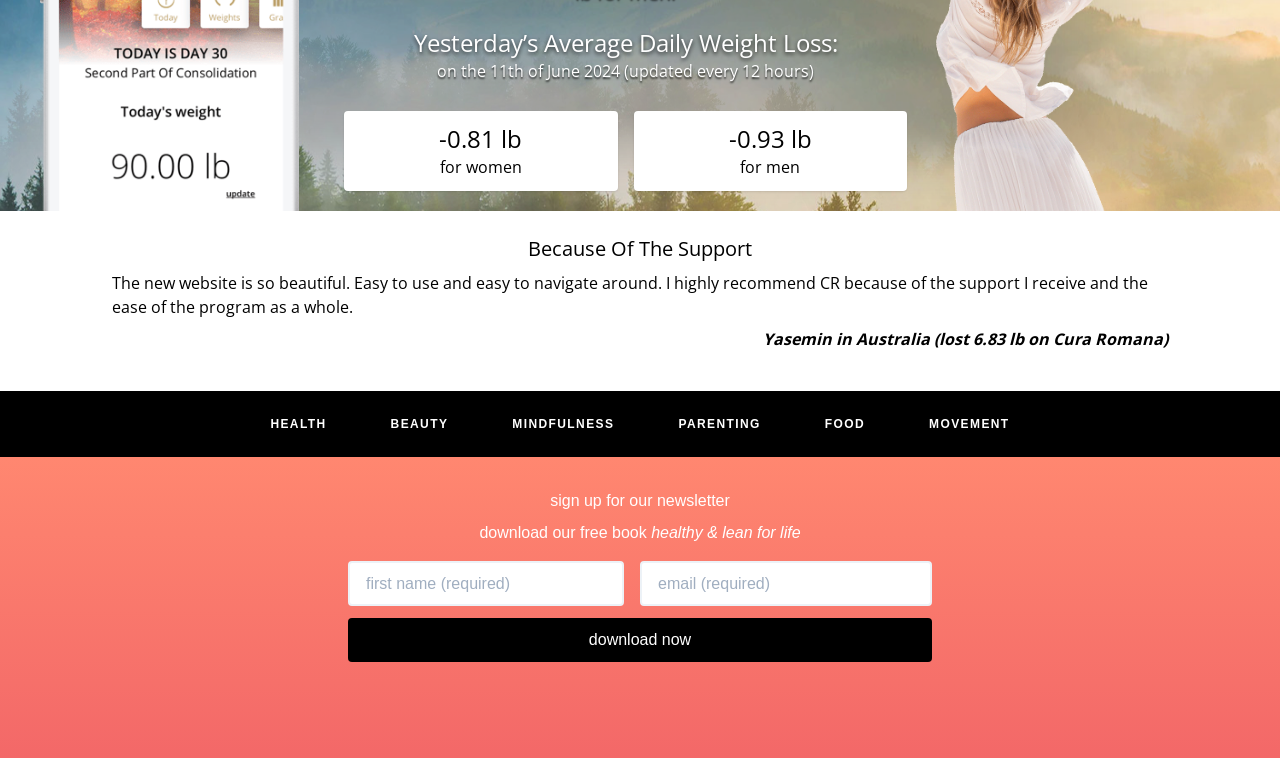Bounding box coordinates are specified in the format (top-left x, top-left y, bottom-right x, bottom-right y). All values are floating point numbers bounded between 0 and 1. Please provide the bounding box coordinate of the region this sentence describes: name="first_name" placeholder="first name (required)"

[0.272, 0.74, 0.488, 0.799]